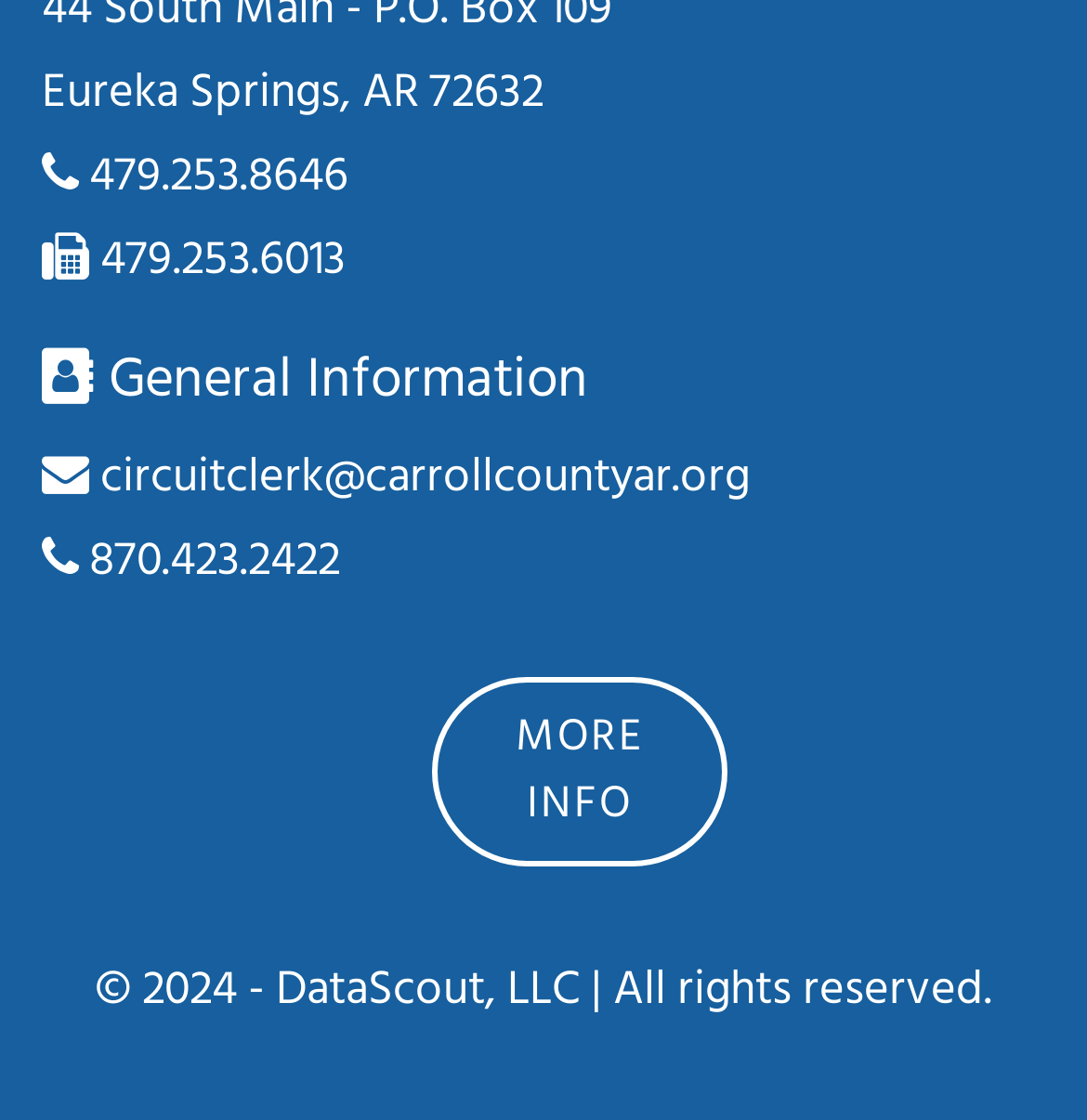Analyze the image and deliver a detailed answer to the question: What is the phone number of the office?

I found the phone number by looking at the StaticText element with the OCR text '479.253.8646' which is located near the 'Phone' icon.